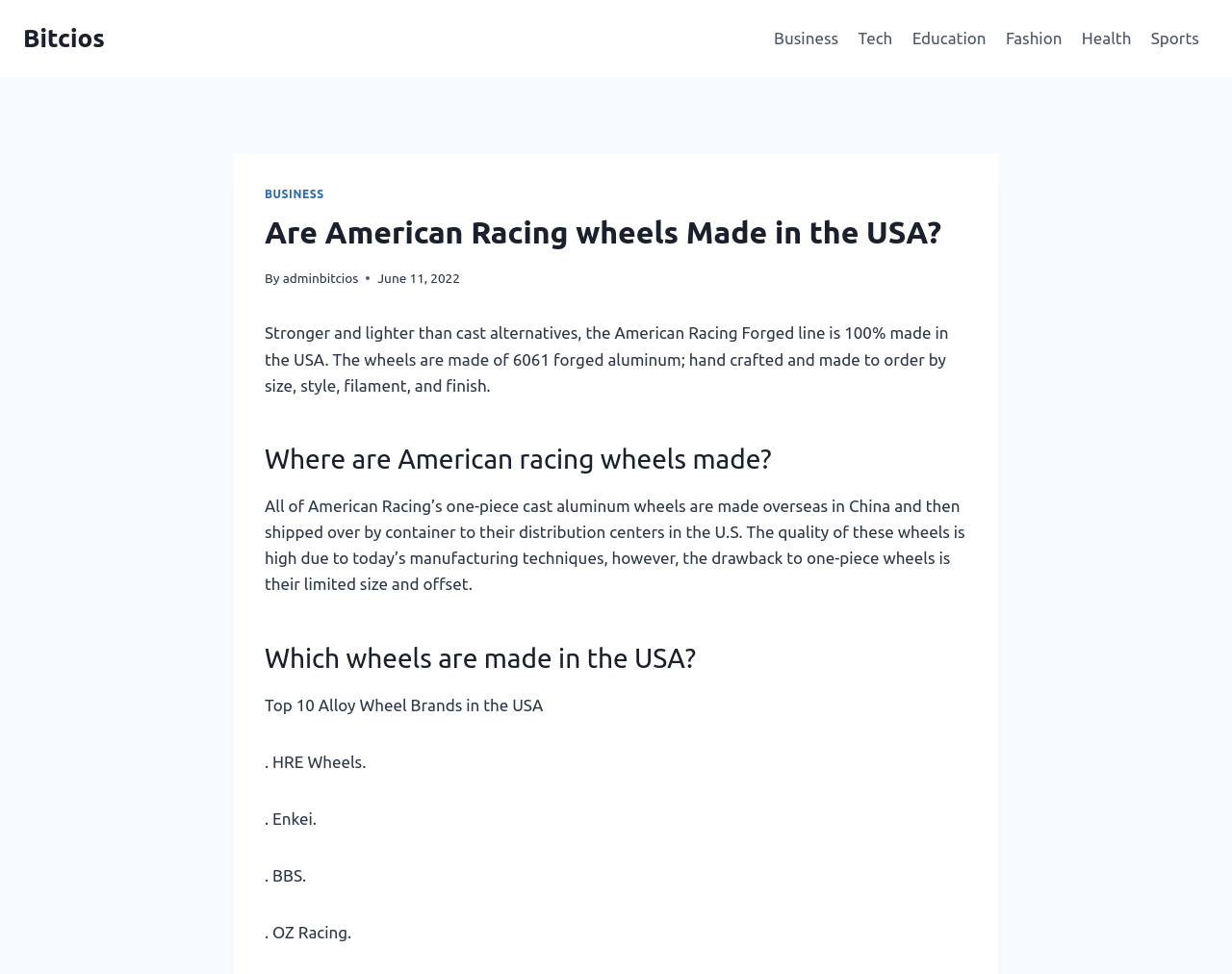Identify the bounding box coordinates for the region to click in order to carry out this instruction: "Click on the 'Art Prints' link". Provide the coordinates using four float numbers between 0 and 1, formatted as [left, top, right, bottom].

None